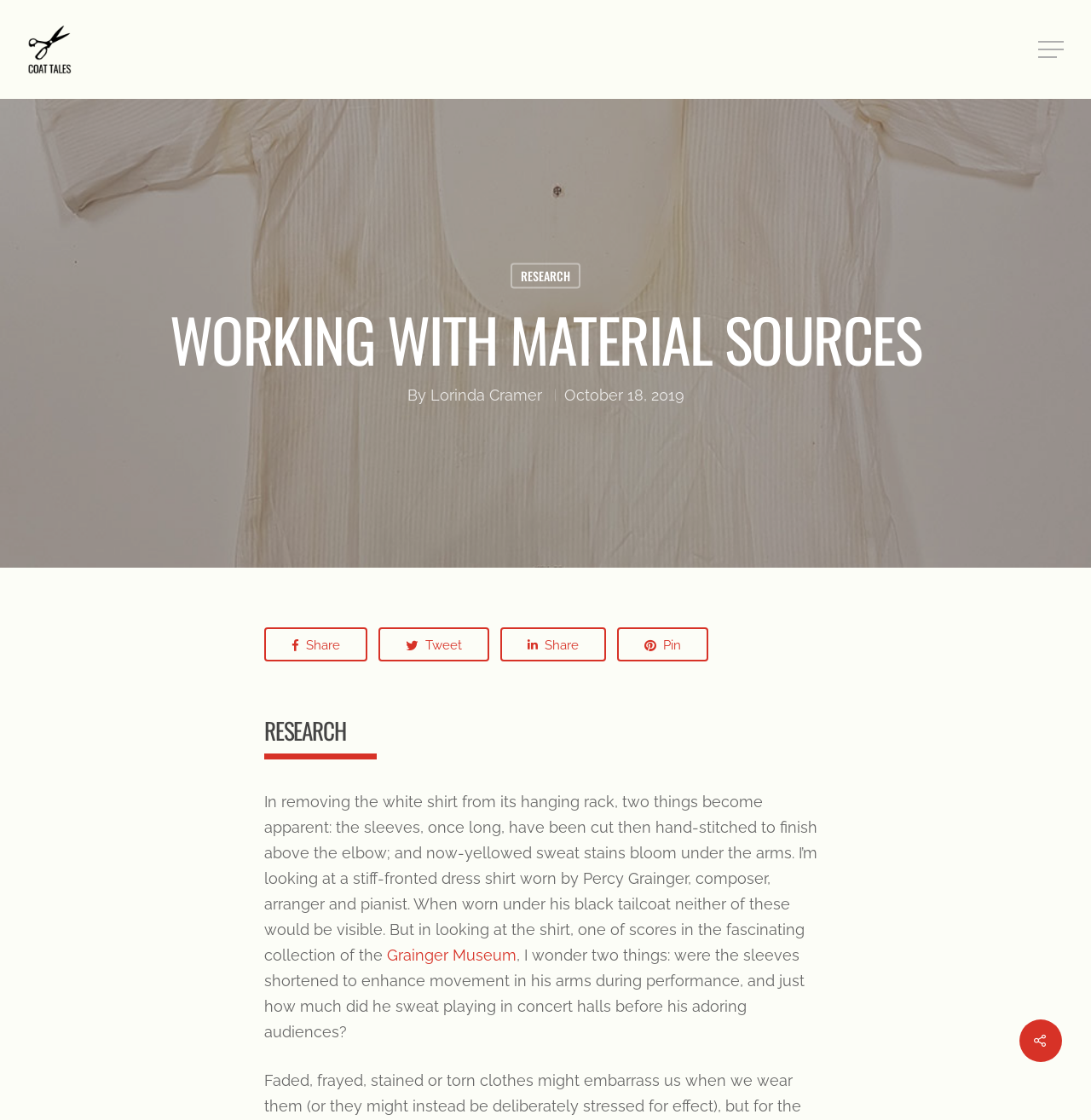Give a one-word or short phrase answer to the question: 
What is the name of the museum mentioned in the article?

Grainger Museum